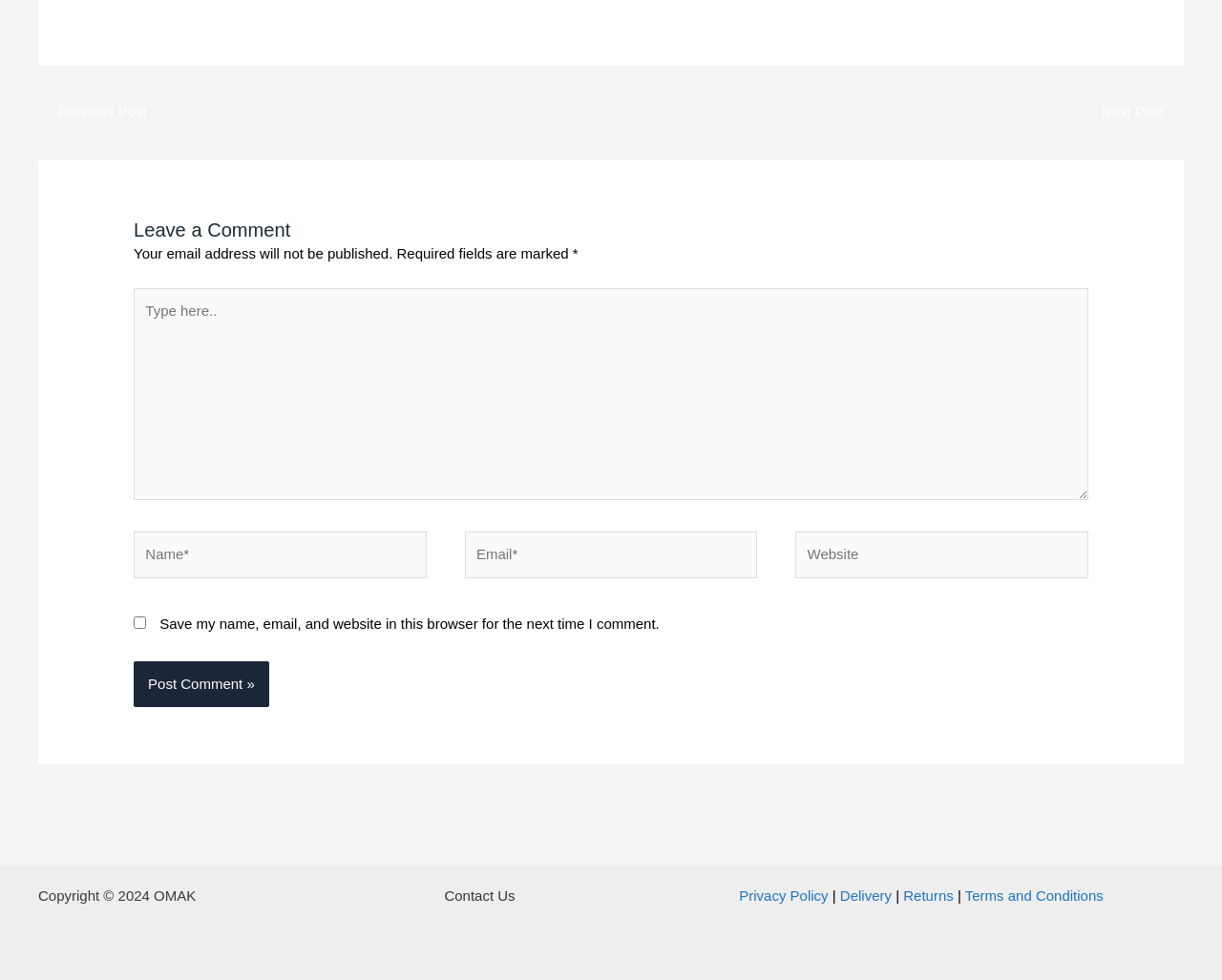Provide the bounding box coordinates of the area you need to click to execute the following instruction: "Click to post a comment".

[0.109, 0.675, 0.22, 0.721]